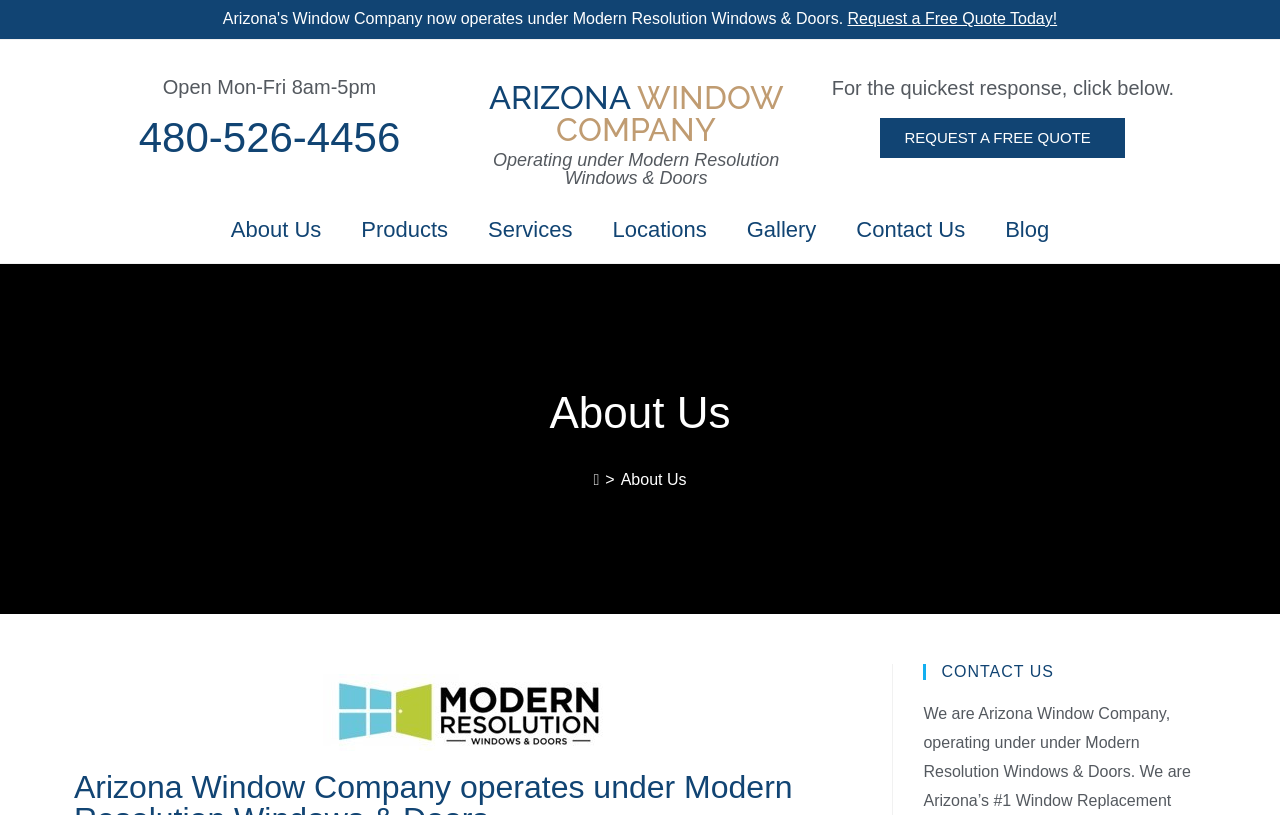What is the phone number of Arizona Window Company?
Give a thorough and detailed response to the question.

I found the phone number by looking at the heading element with the text '480-526-4456' which is also a link. This element is located at the top of the page, indicating it's a prominent contact information.